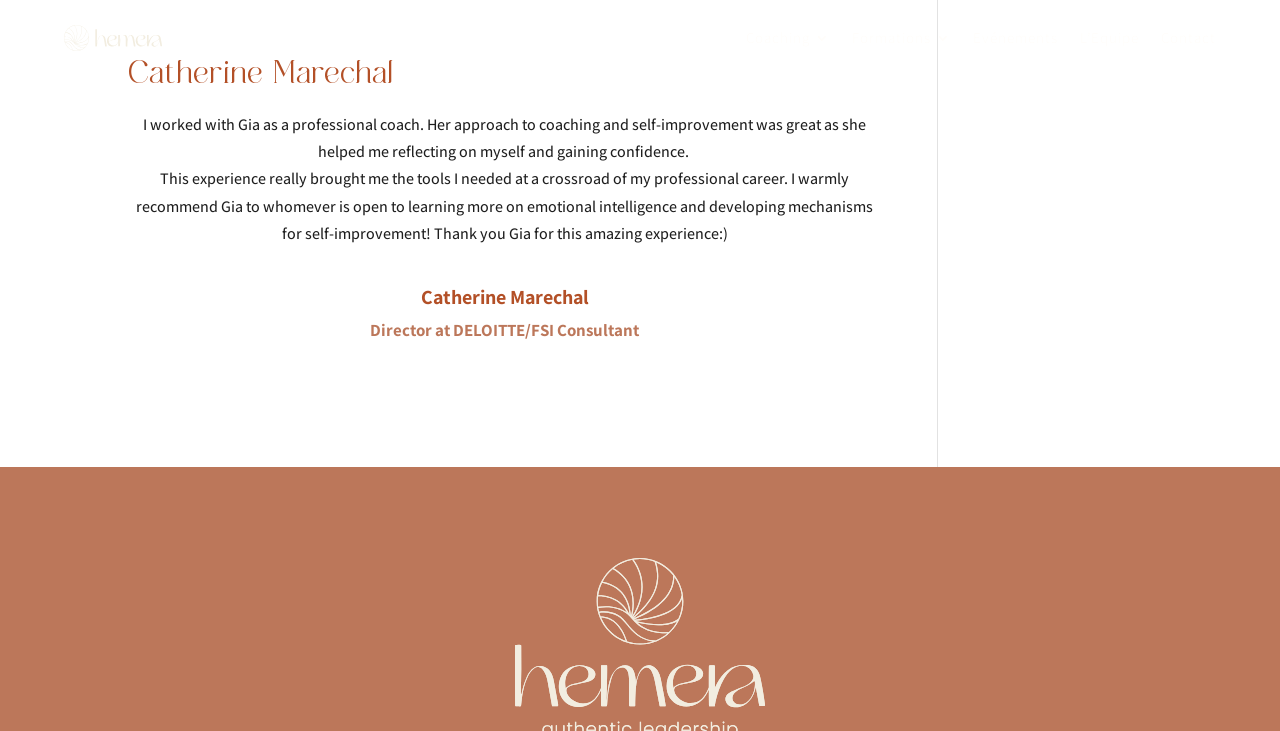Summarize the webpage comprehensively, mentioning all visible components.

The webpage is about Catherine Marechal, with a prominent logo of Hemera - Authentic Leadership at the top left corner. Below the logo, there is a navigation menu with five links: Coaching, Formations, Evénements, L’Equipe, and Contact, aligned horizontally across the top of the page.

The main content of the page is an article that takes up most of the page's real estate. At the top of the article, there is a heading with the title "Catherine Marechal". Below the heading, there are two paragraphs of text, which appear to be a testimonial or review from Catherine Marechal about her experience with a coach named Gia. The text describes how Gia helped her reflect on herself, gain confidence, and develop emotional intelligence.

Further down the article, there is a section with Catherine Marechal's name and her title, "Director at DELOITTE/FSI Consultant". This section is positioned below the testimonial text, and is centered horizontally on the page.